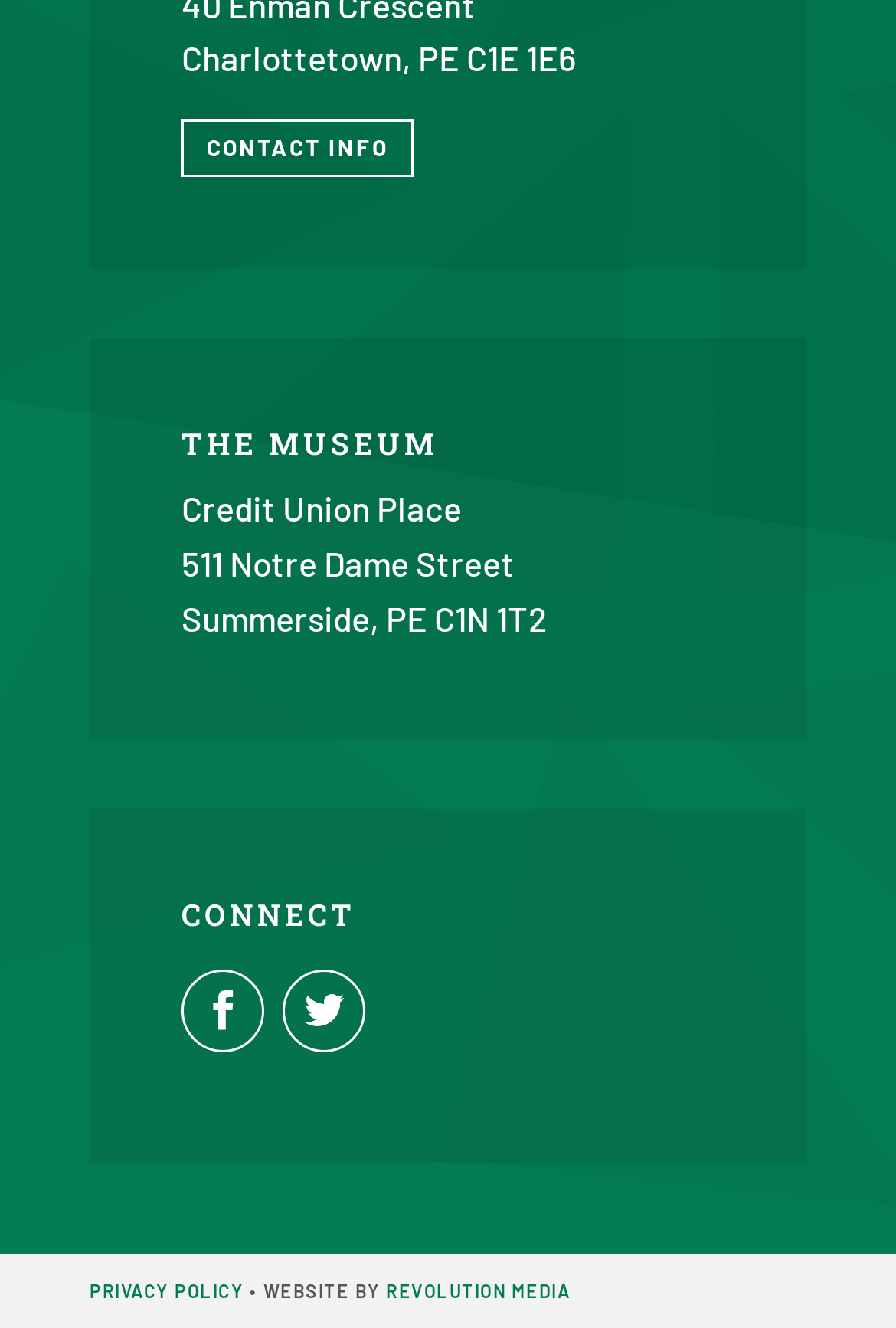What is the postal code of Charlottetown?
Examine the screenshot and reply with a single word or phrase.

C1E 1E6